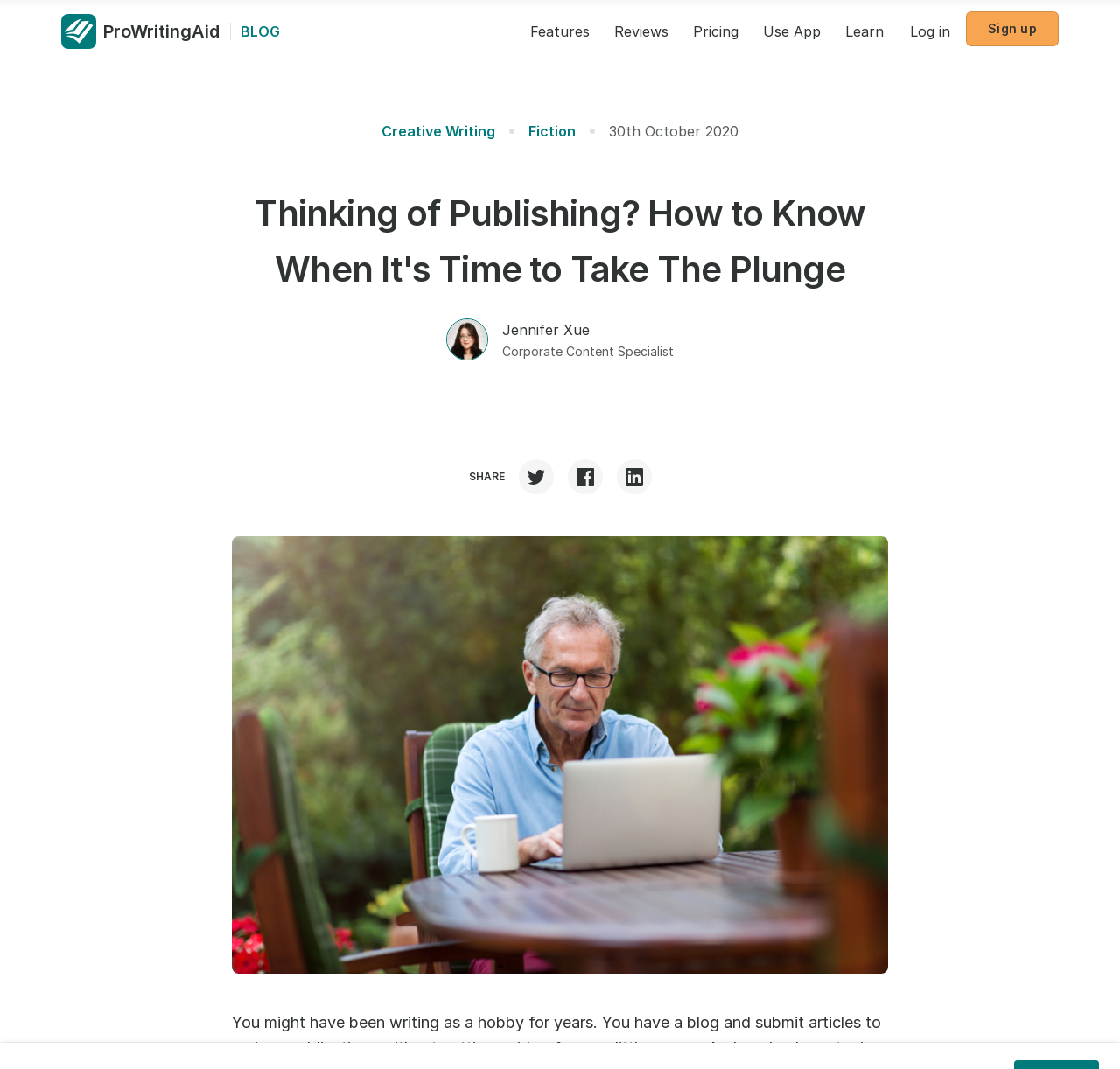Examine the image carefully and respond to the question with a detailed answer: 
What is the topic of the article?

The topic of the article can be inferred from the main heading 'Thinking of Publishing? How to Know When It's Time to Take The Plunge' and the image 'when to start publishing'.